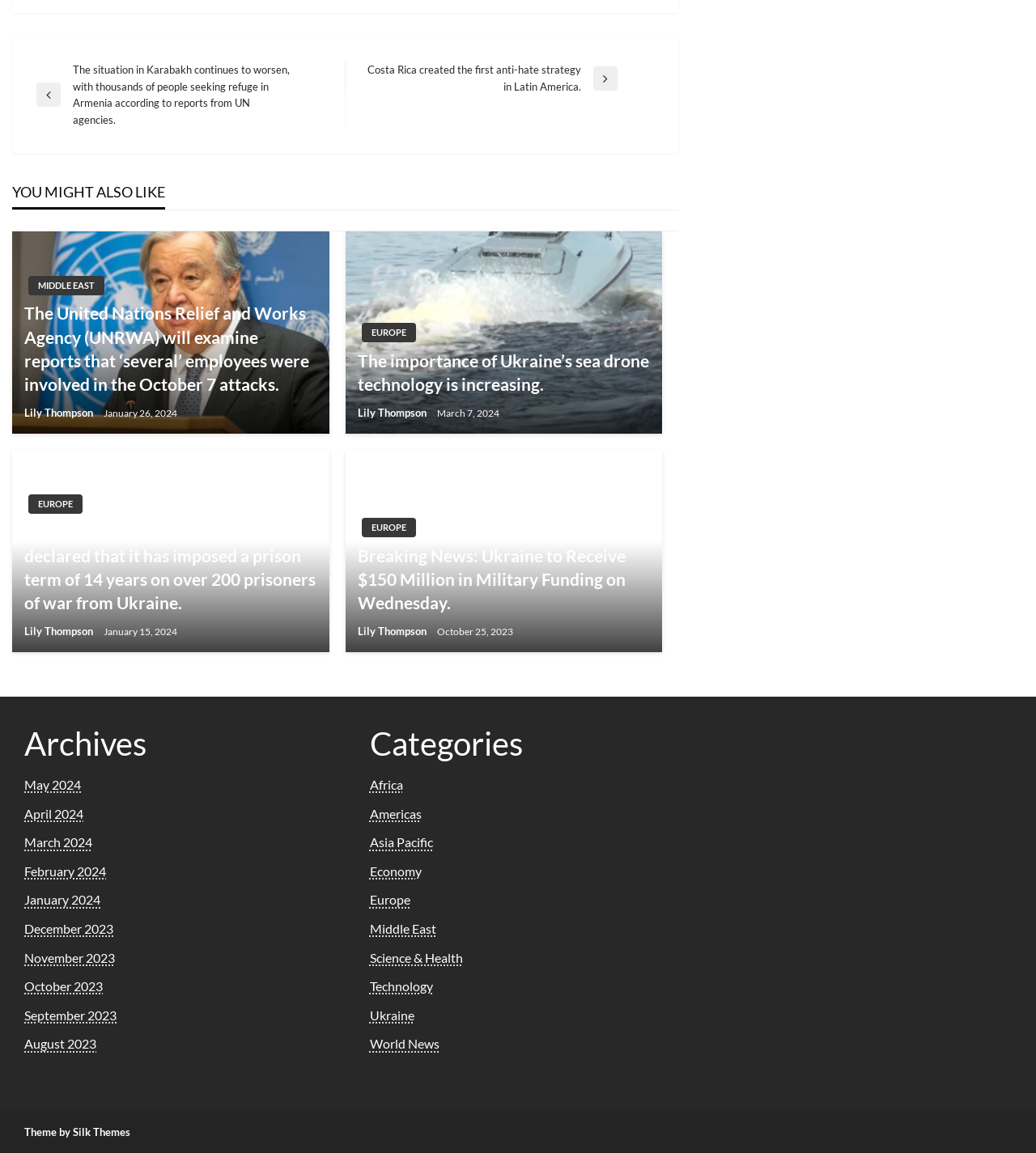Please give the bounding box coordinates of the area that should be clicked to fulfill the following instruction: "View the article 'Breaking News: Ukraine to Receive $150 Million in Military Funding on Wednesday.'". The coordinates should be in the format of four float numbers from 0 to 1, i.e., [left, top, right, bottom].

[0.333, 0.39, 0.639, 0.566]